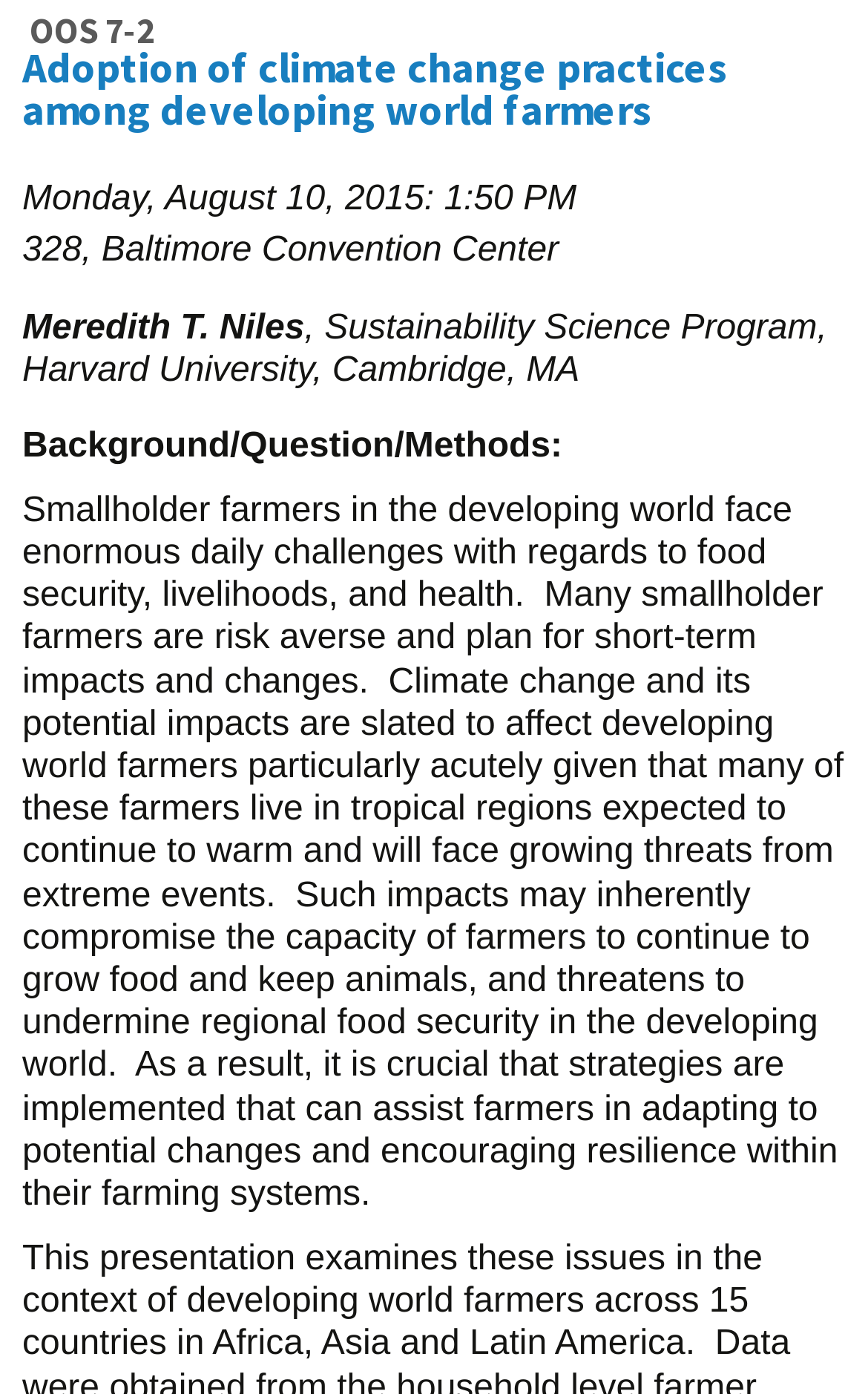What is the affiliation of the presenter?
Answer briefly with a single word or phrase based on the image.

Harvard University